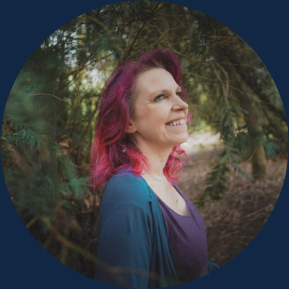Offer a detailed narrative of the image's content.

The image features a woman with vibrant pink hair, smiling warmly as she stands amidst lush greenery. The soft focus and natural lighting enhance the serene atmosphere, highlighting her connection with nature. She wears a deep purple top complemented by a light blue cardigan, reflecting a harmonious blend of earthy tones. This joyful expression suggests empowerment and positivity, aligning with themes of self-care and personal growth. The circular framing draws attention to her inviting demeanor, embodying the spirit of community and support often associated with women’s empowerment.